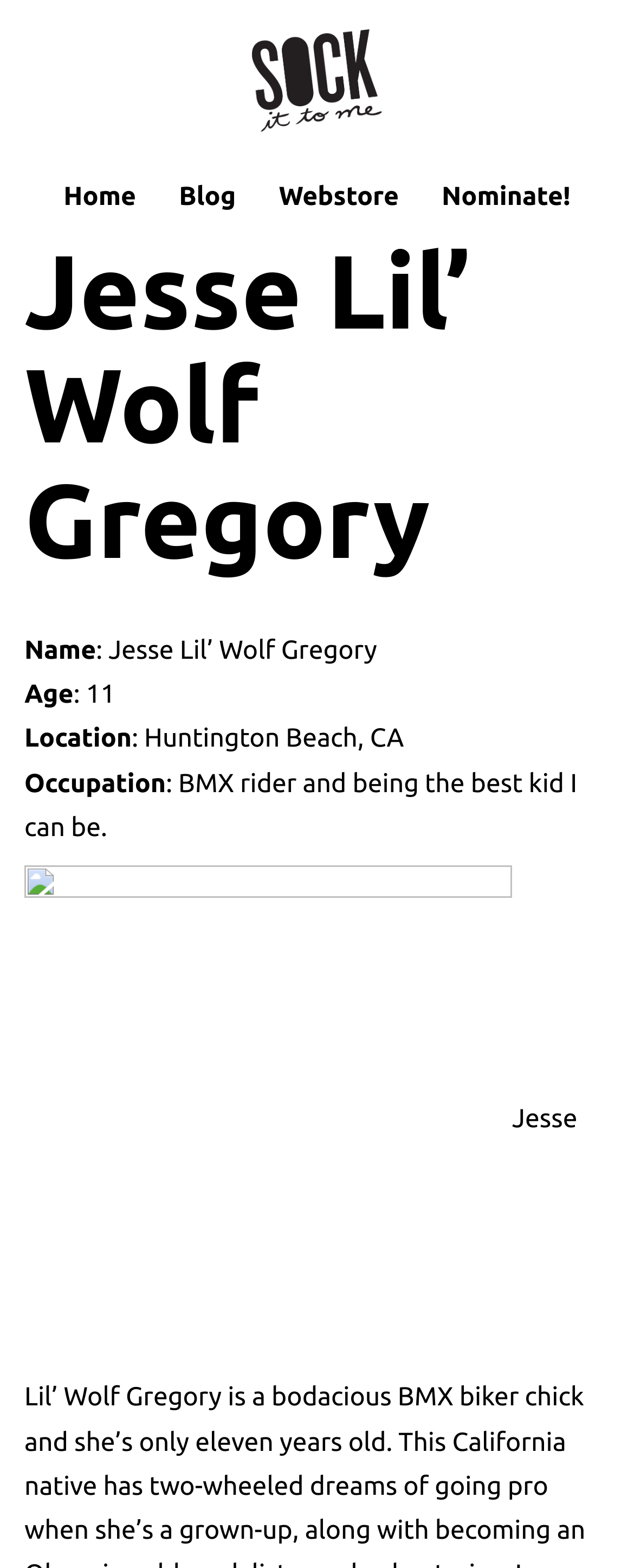Generate an in-depth caption that captures all aspects of the webpage.

The webpage is about Jesse Lil' Wolf Gregory, an 11-year-old BMX rider from Huntington Beach, CA. At the top left of the page, there is a logo of "Sitm" in black, which is a clickable link. Next to it, there is a link to "Sock It to Me Blog". Below these elements, there is a navigation menu with four links: "Home", "Blog", "Webstore", and "Nominate!".

The main content of the page is a profile section about Jesse. His name, "Jesse Lil' Wolf Gregory", is displayed prominently in a heading. Below this, there are four sections of text, each with a label and a corresponding value. The labels are "Name", "Age", "Location", and "Occupation", and the values are "Jesse Lil' Wolf Gregory", "11", "Huntington Beach, CA", and "BMX rider and being the best kid I can be.", respectively.

At the bottom of the page, there is a link with an image, which appears to be a call-to-action or a button. The image is quite large, taking up about a quarter of the page's width.